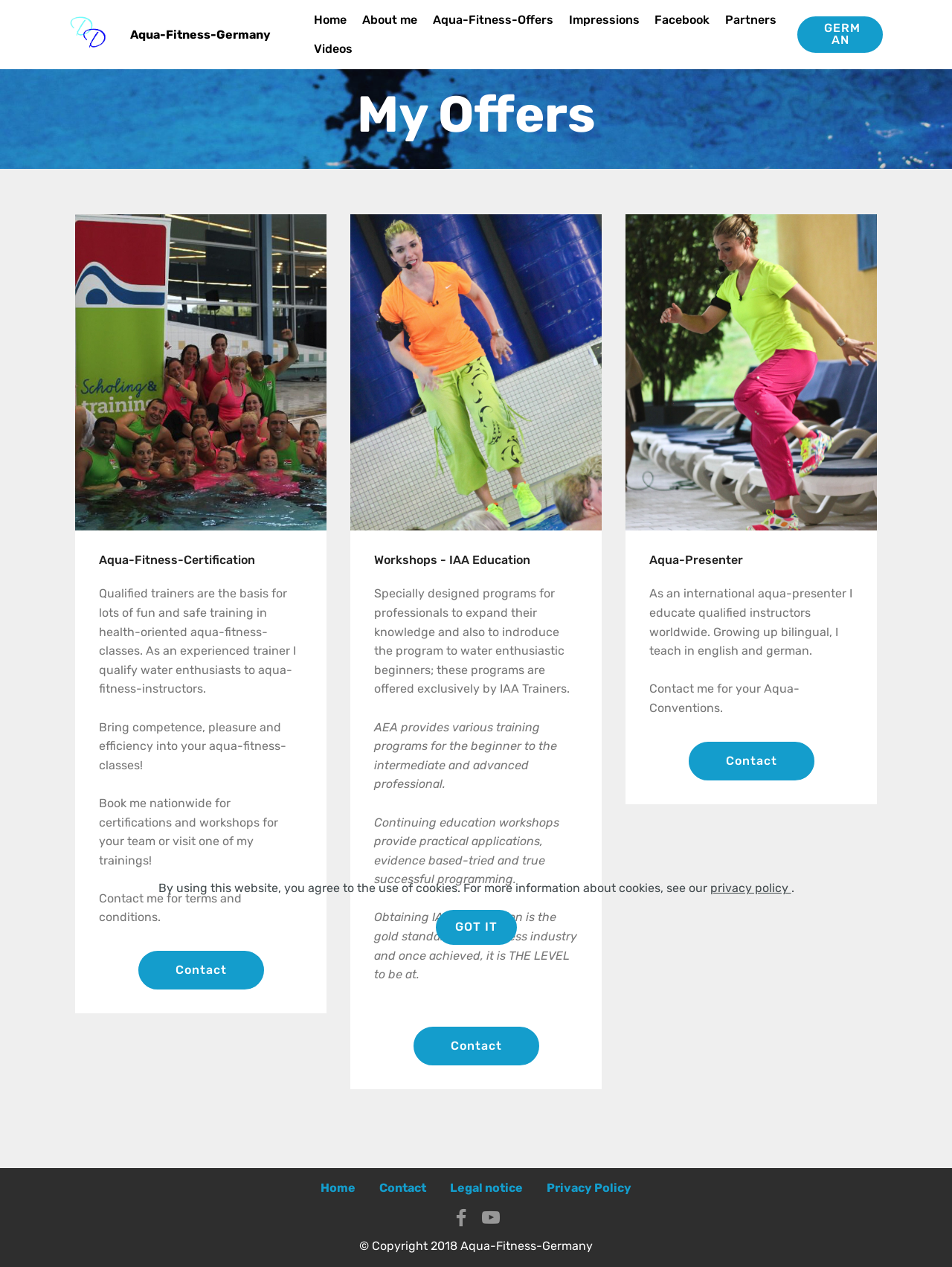Identify the bounding box coordinates of the area you need to click to perform the following instruction: "Click on Aqua-Fitness-Germany link".

[0.137, 0.022, 0.309, 0.033]